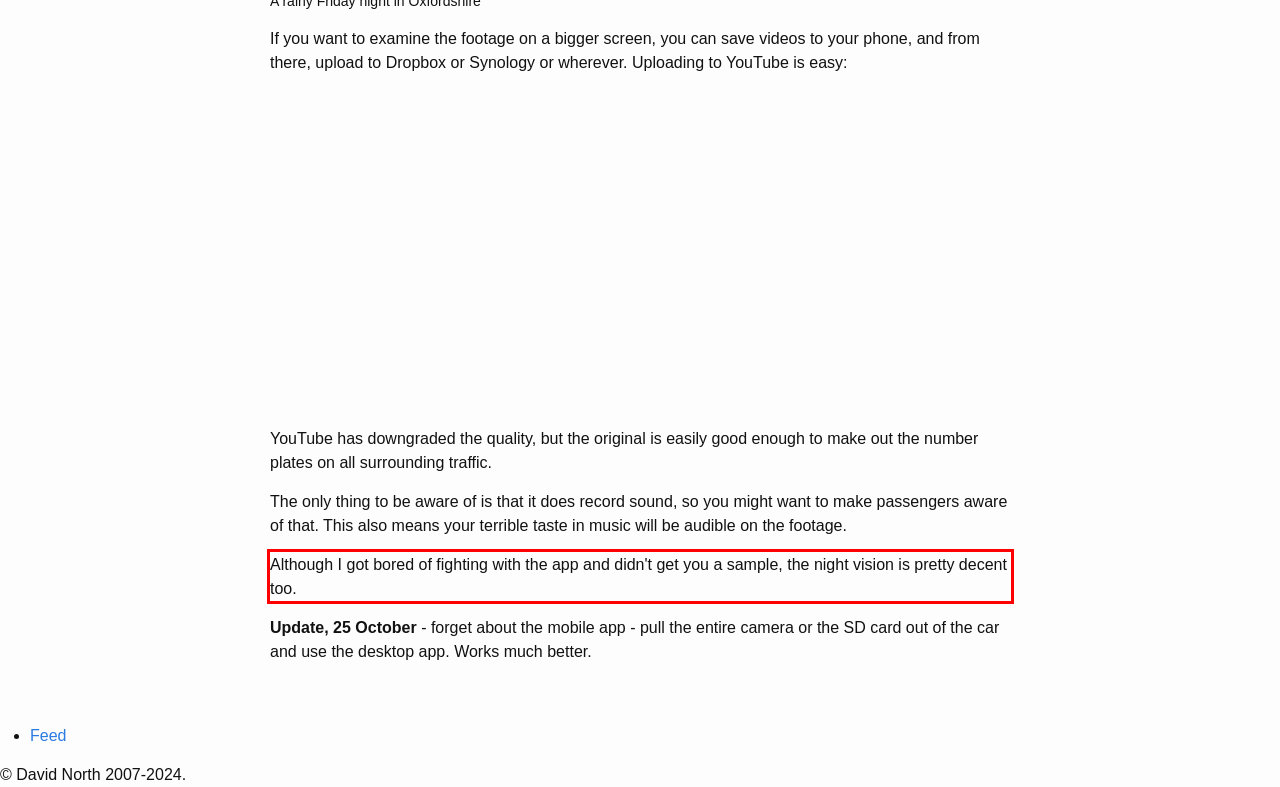Please take the screenshot of the webpage, find the red bounding box, and generate the text content that is within this red bounding box.

Although I got bored of fighting with the app and didn't get you a sample, the night vision is pretty decent too.